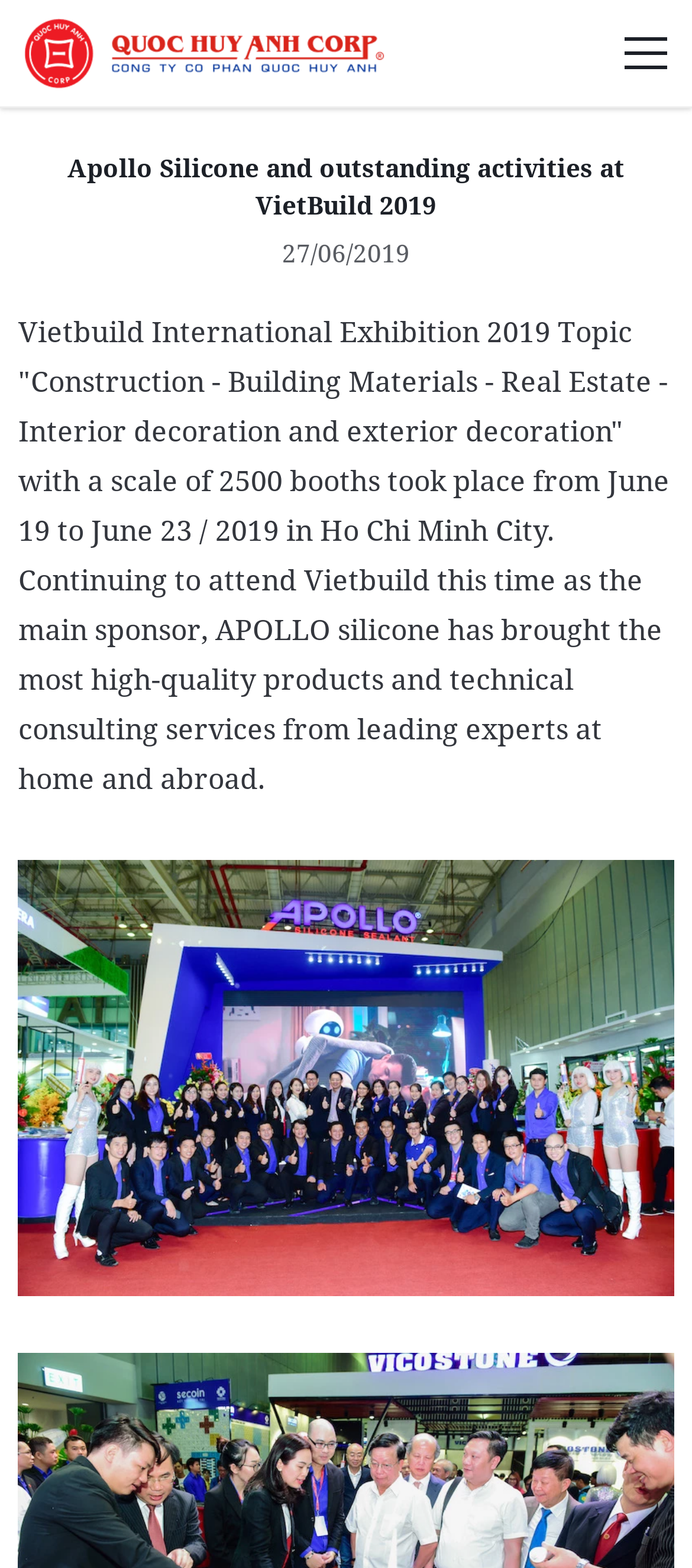What is the type of products that APOLLO silicone brought to Vietbuild?
Please use the image to provide an in-depth answer to the question.

I found the type of products that APOLLO silicone brought to Vietbuild by reading the static text element that mentions the company's products. The products are described as 'high-quality products'.